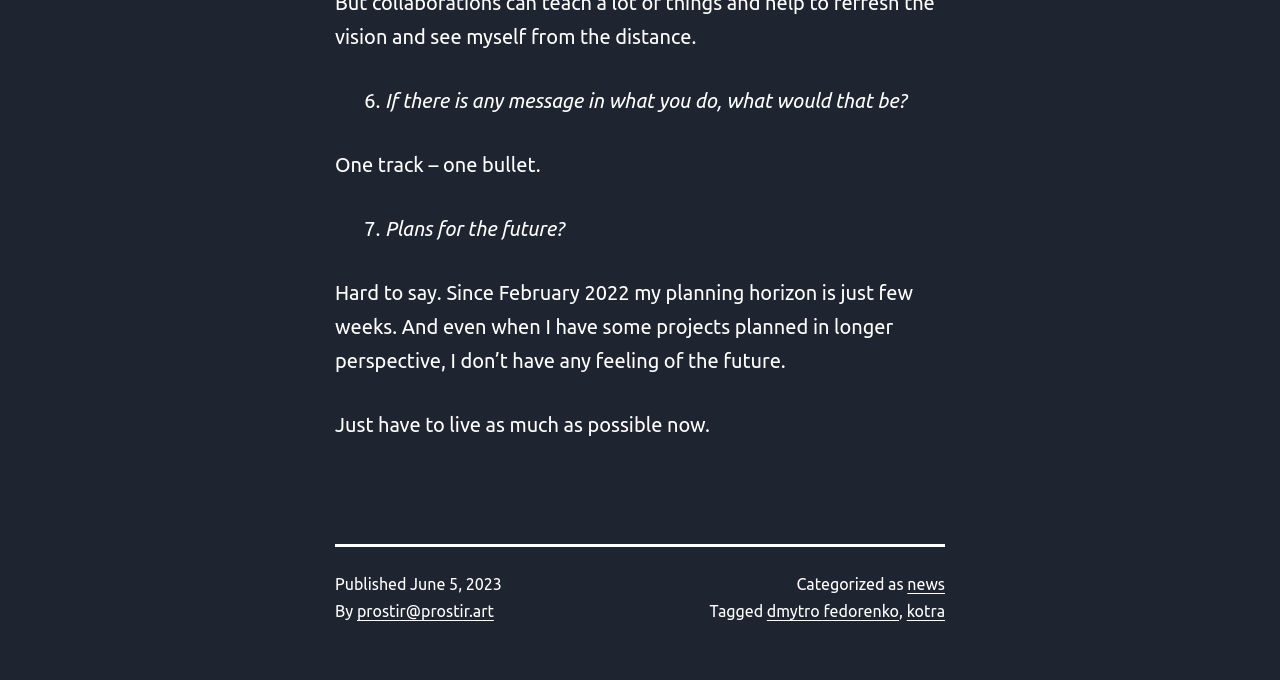Respond with a single word or short phrase to the following question: 
How many tracks are mentioned in the text?

One